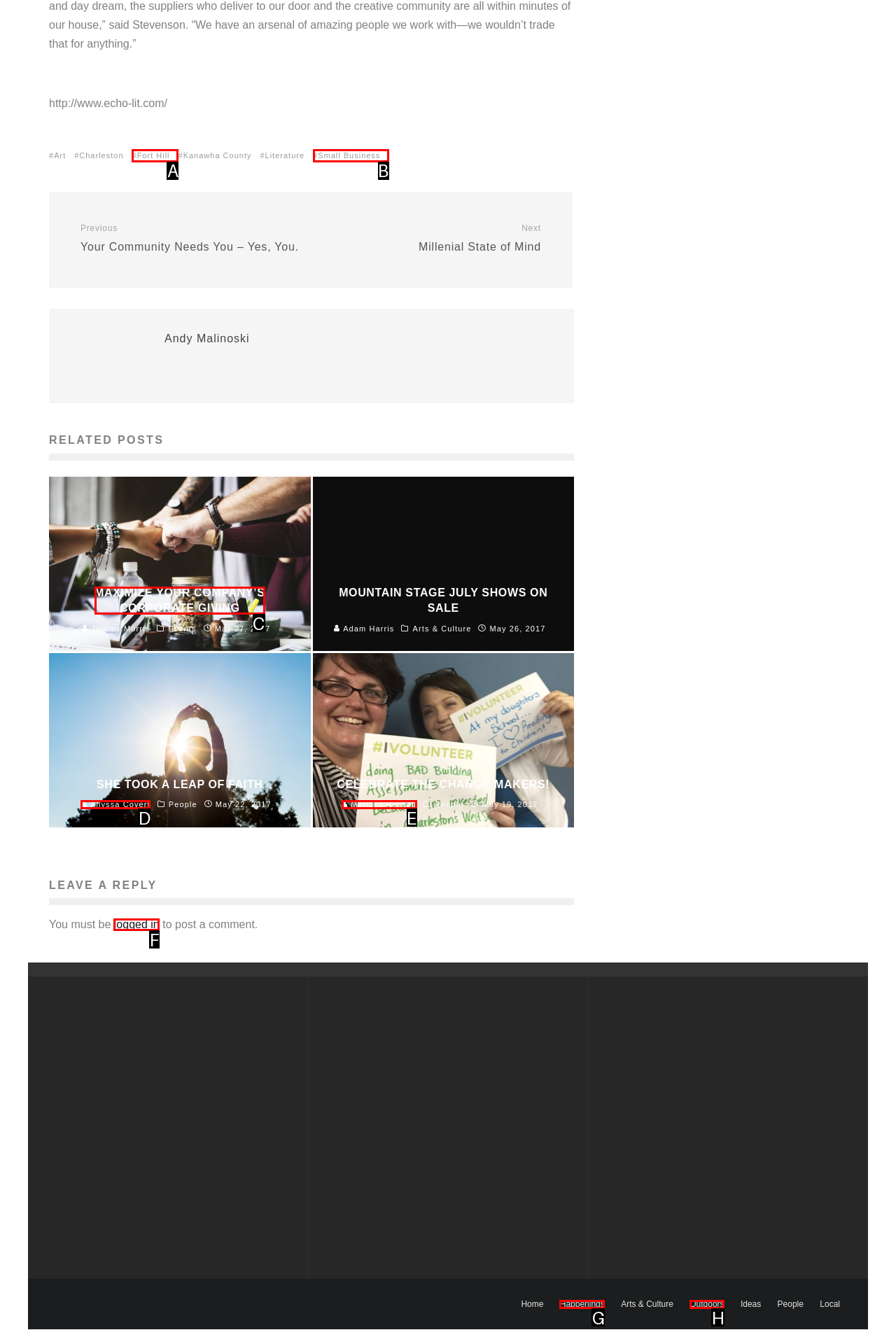Which HTML element fits the description: Small Business? Respond with the letter of the appropriate option directly.

B